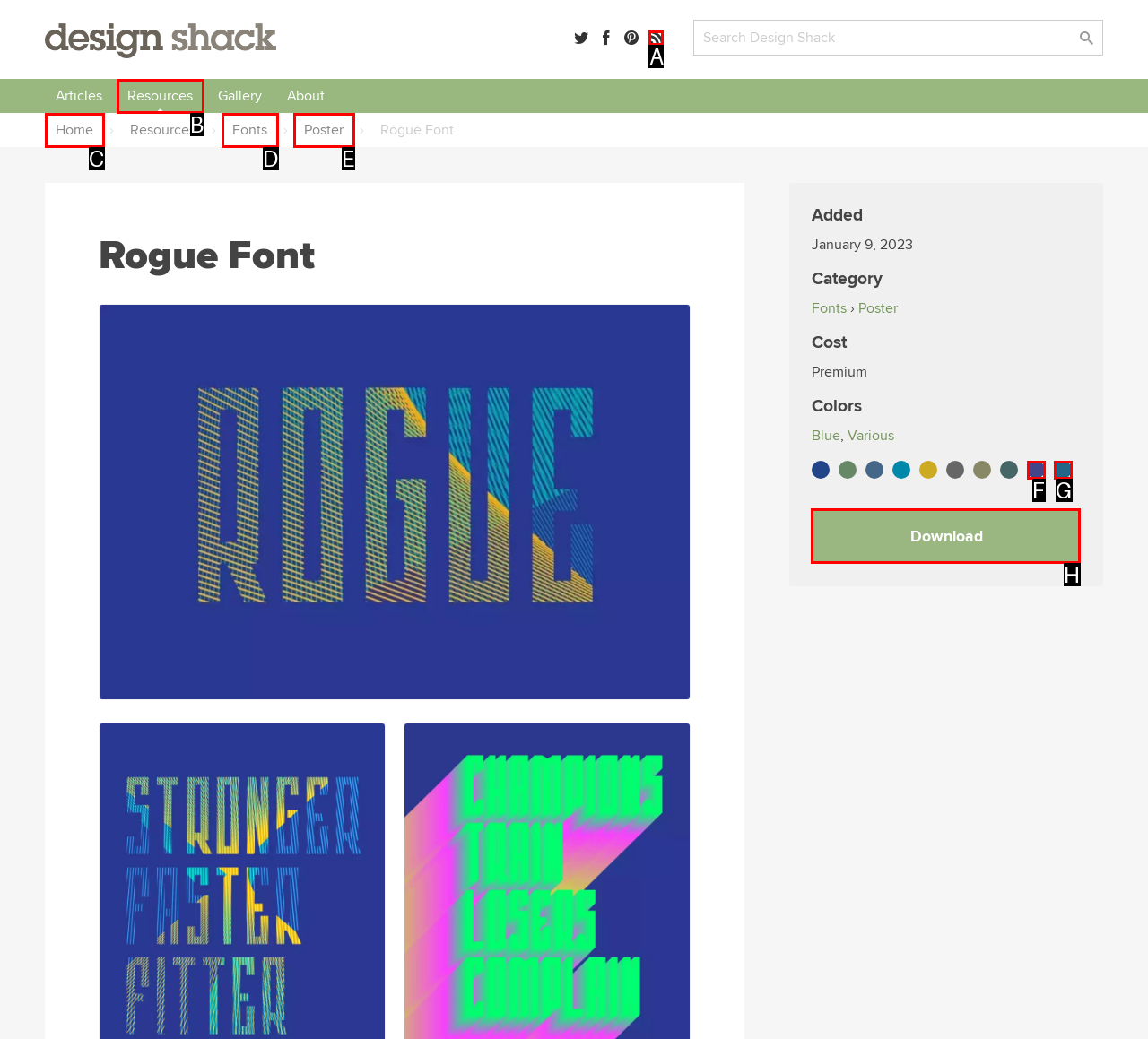Decide which letter you need to select to fulfill the task: View Catalog
Answer with the letter that matches the correct option directly.

None